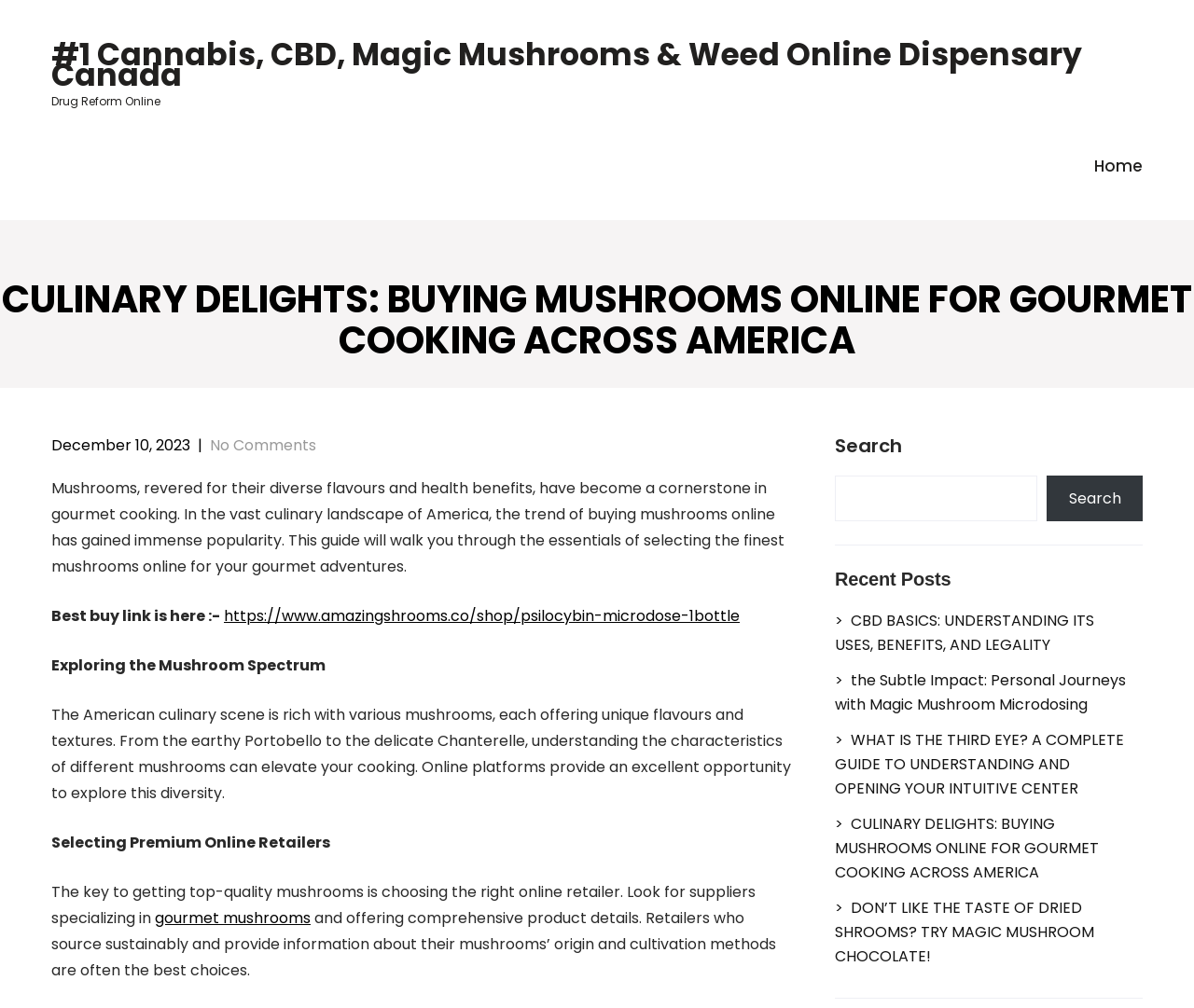Determine the main heading of the webpage and generate its text.

CULINARY DELIGHTS: BUYING MUSHROOMS ONLINE FOR GOURMET COOKING ACROSS AMERICA